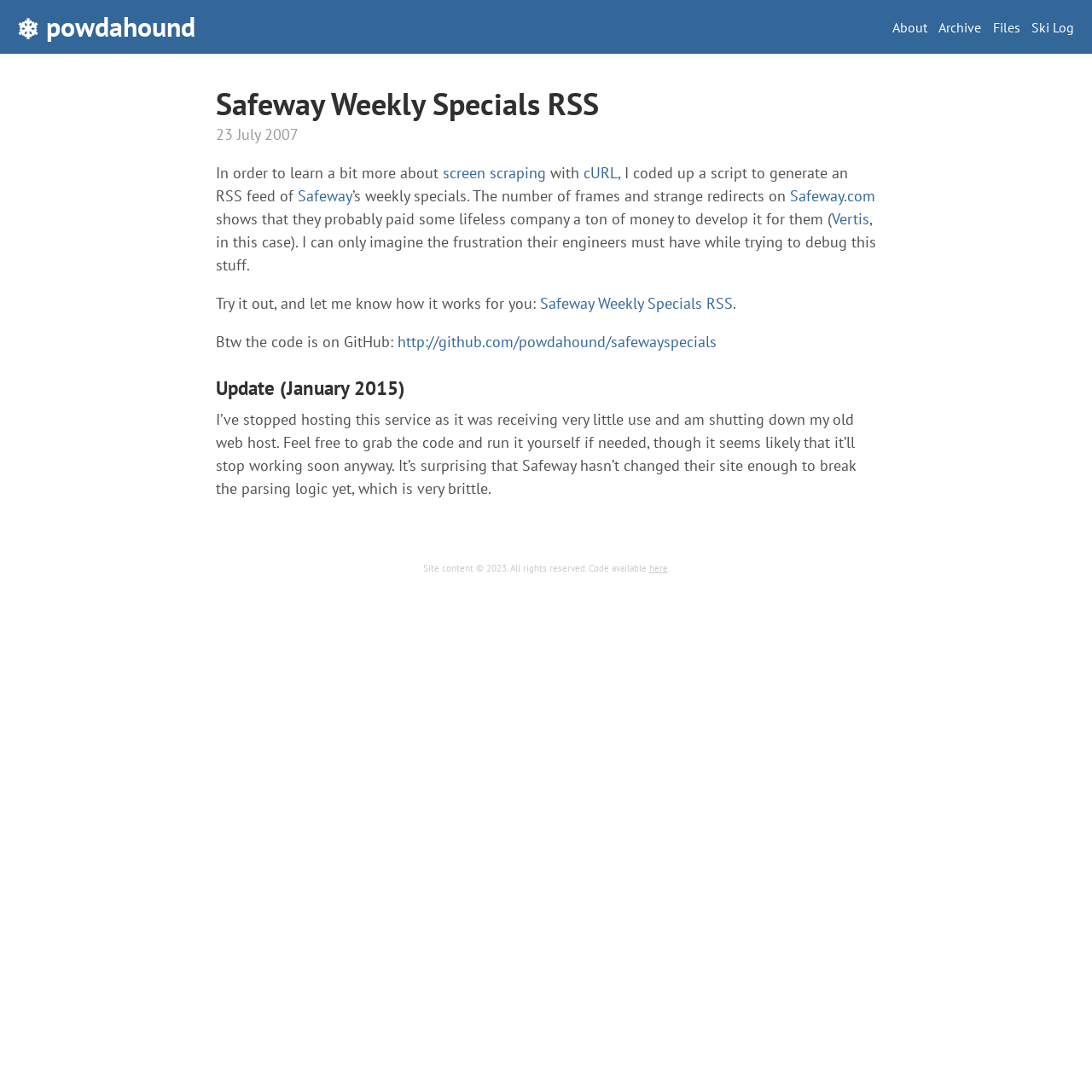What is the status of the Safeway Weekly Specials RSS service?
Provide a short answer using one word or a brief phrase based on the image.

stopped